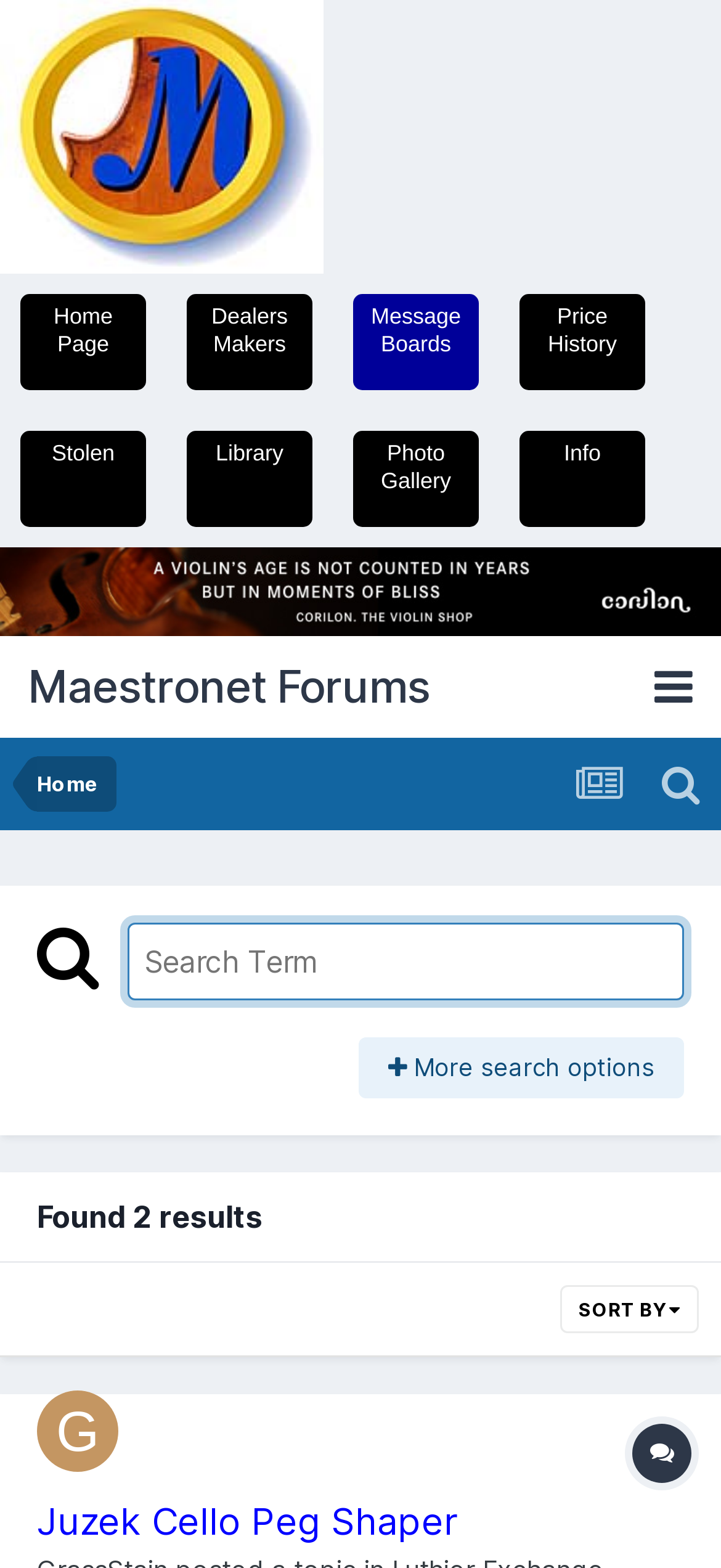Determine the bounding box coordinates of the element that should be clicked to execute the following command: "View the topic 'Juzek Cello Peg Shaper'".

[0.051, 0.956, 0.636, 0.984]